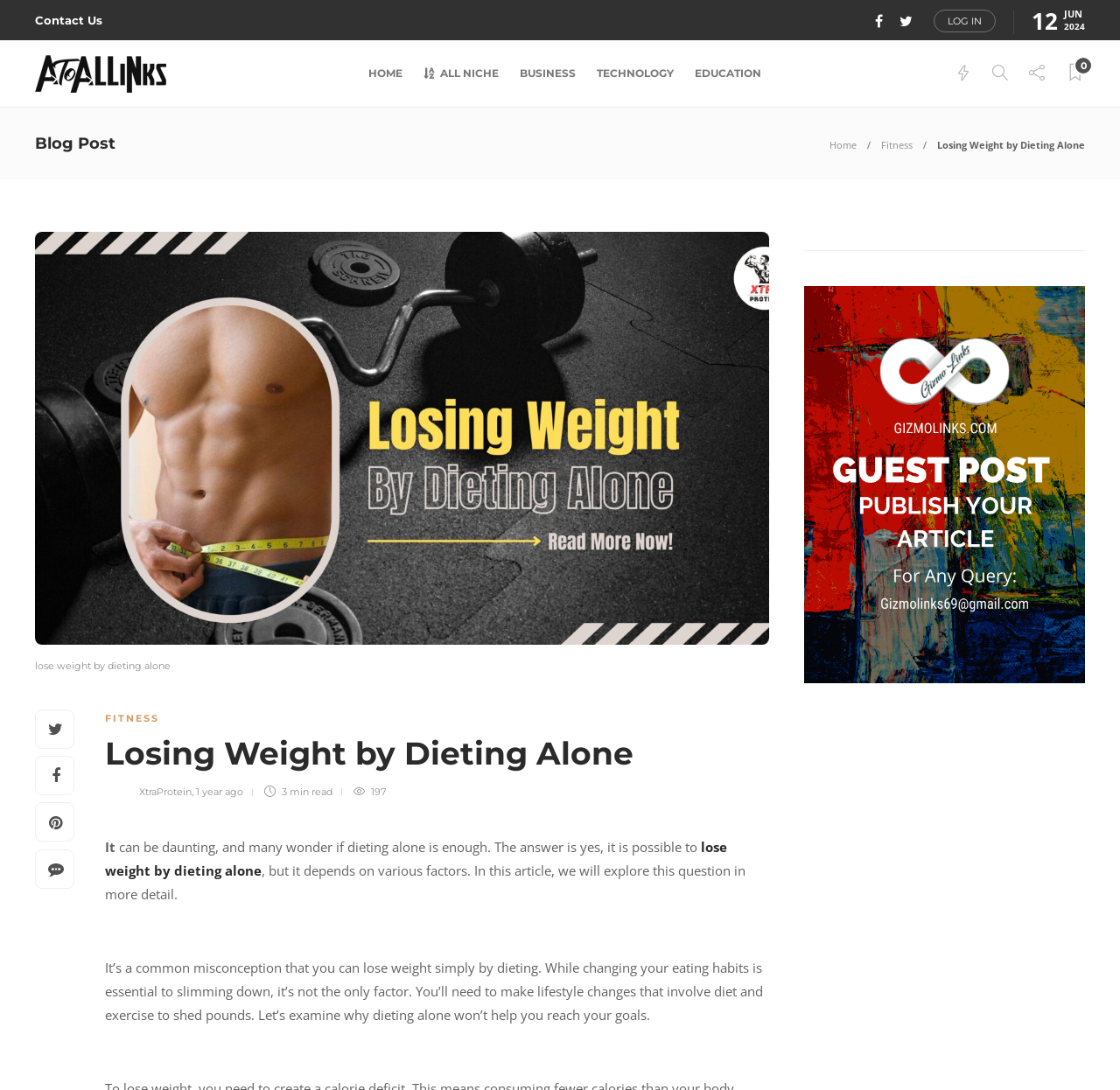How long does it take to read the article?
Use the information from the image to give a detailed answer to the question.

I found the reading time of the article by looking at the section below the title, where it says '3 min read'.